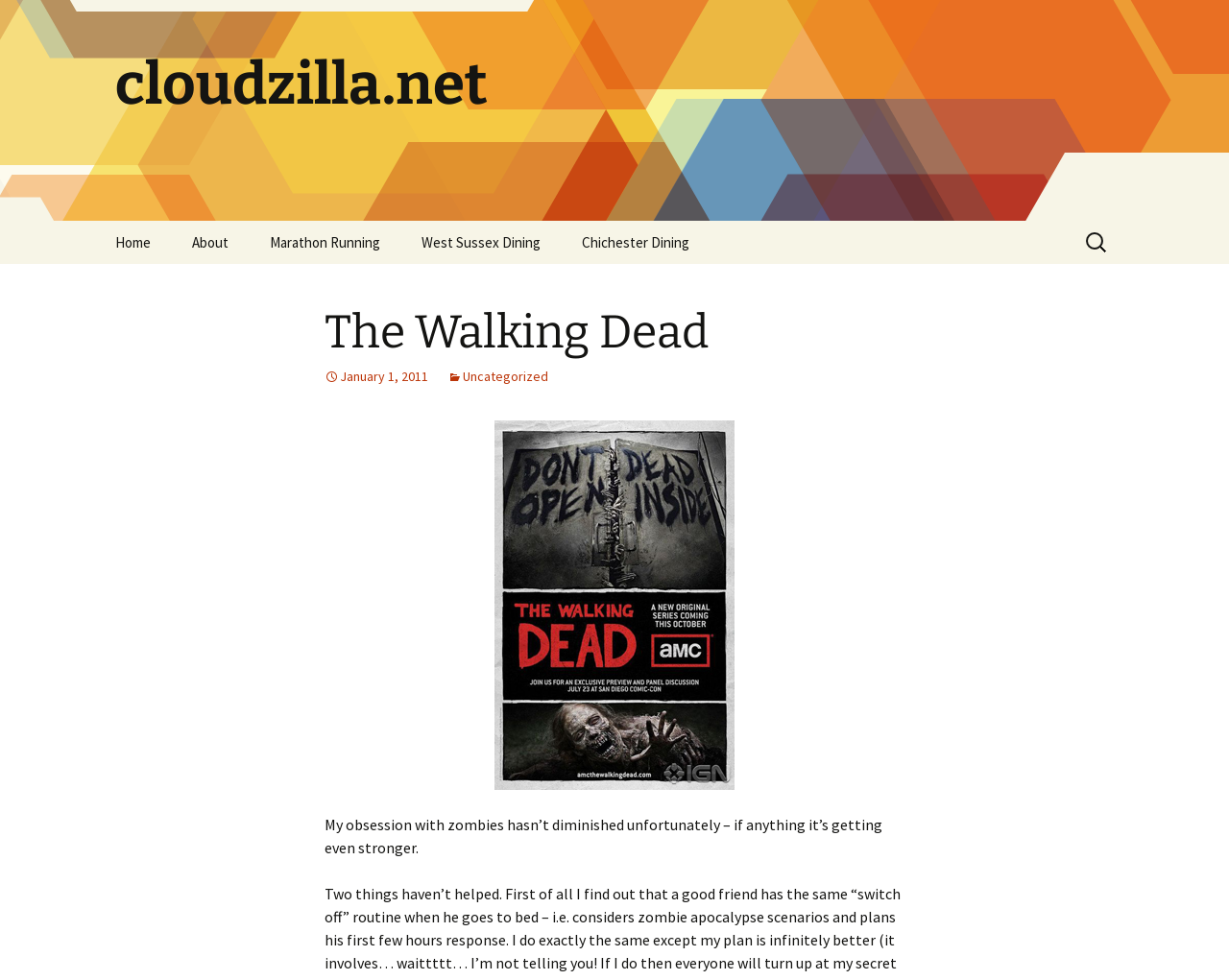What is the topic of the header?
Kindly offer a detailed explanation using the data available in the image.

The topic of the header is mentioned as 'The Walking Dead' which is a heading element located above the text 'My obsession with zombies hasn’t diminished unfortunately – if anything it’s getting even stronger.'